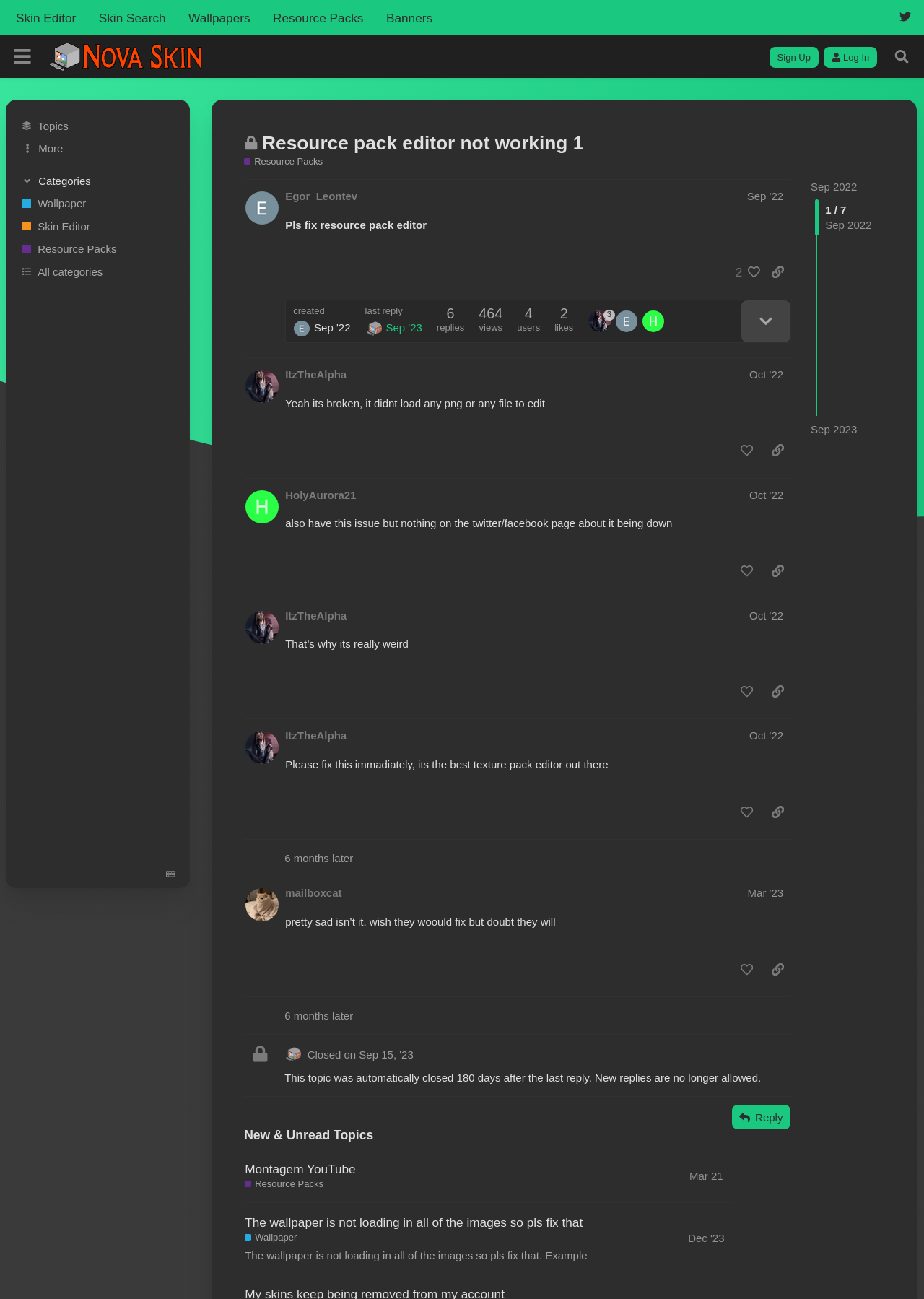Show me the bounding box coordinates of the clickable region to achieve the task as per the instruction: "Search for something".

[0.959, 0.031, 0.992, 0.055]